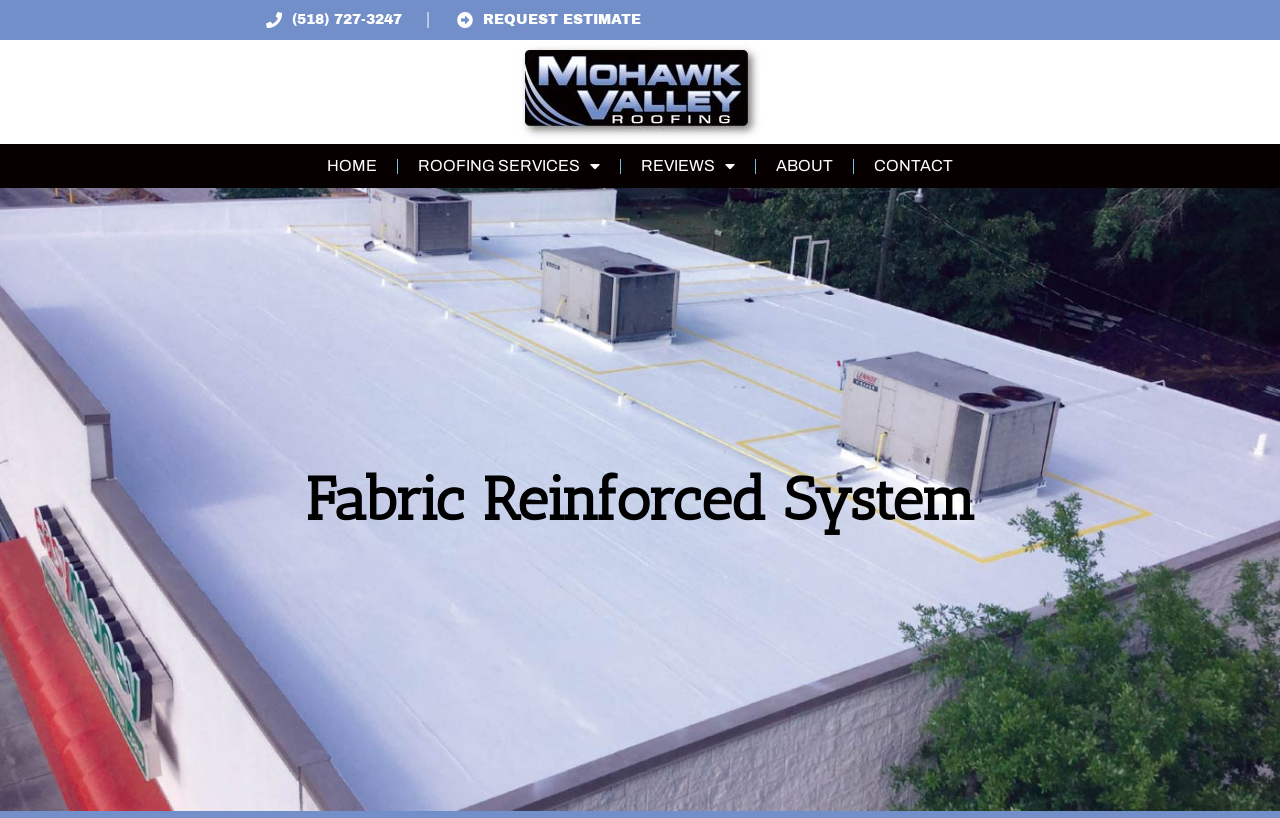Using the information in the image, could you please answer the following question in detail:
What is the text on the image?

I found the image element with the text 'Reviews for Mohawk Valley' which has a bounding box coordinate of [0.404, 0.051, 0.596, 0.174]. The image is a link, and the text is the OCR text of the image.